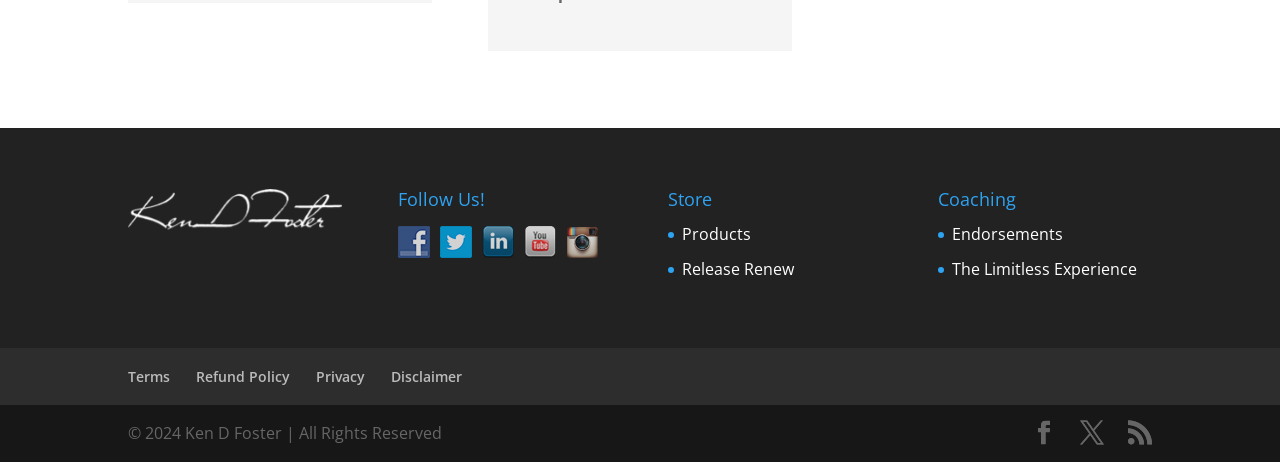Specify the bounding box coordinates for the region that must be clicked to perform the given instruction: "Follow Us on Facebook".

[0.311, 0.5, 0.344, 0.547]